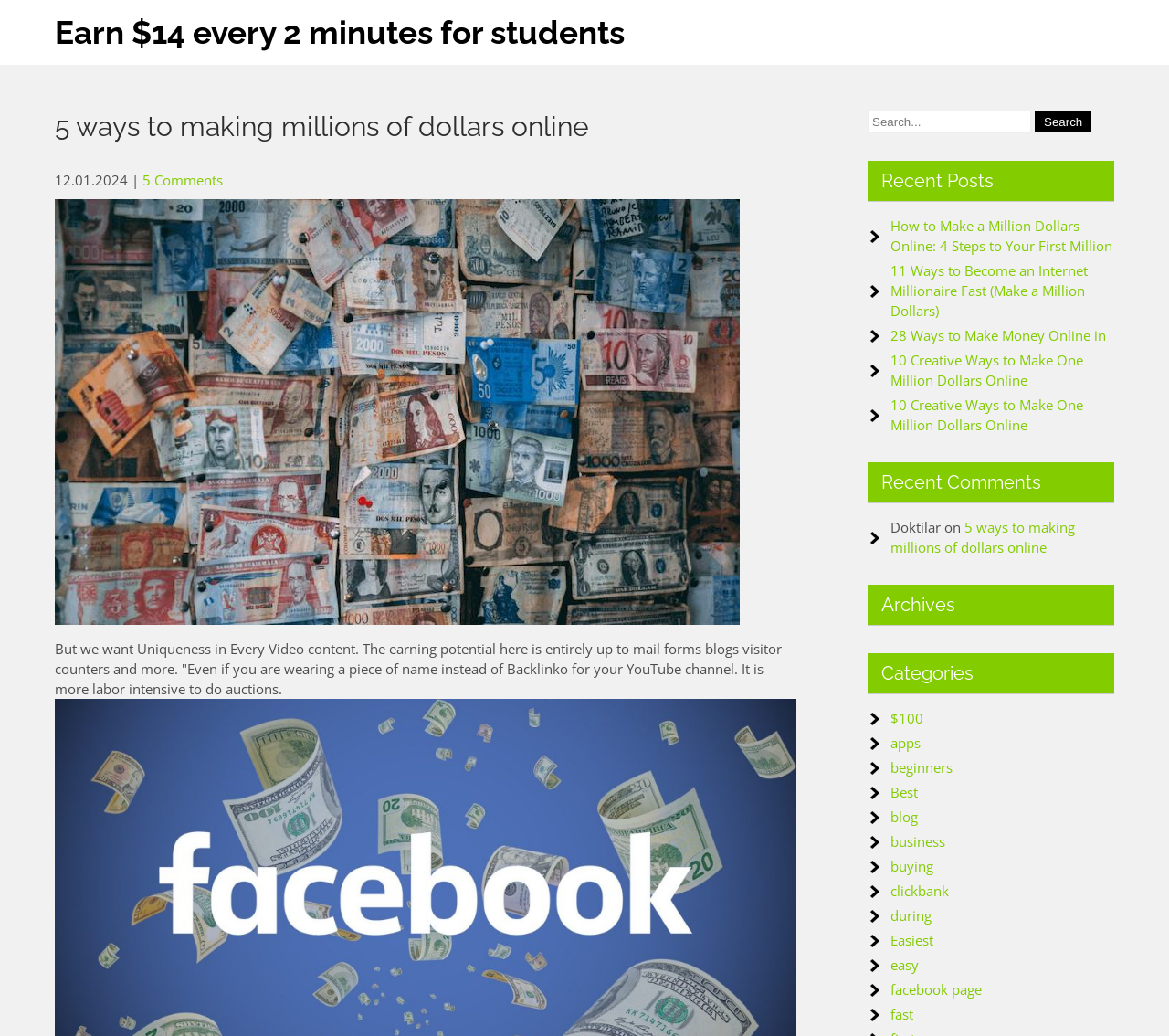Provide a thorough description of the webpage you see.

This webpage appears to be a blog or article page focused on making money online. At the top, there is a heading that reads "Earn $14 every 2 minutes for students" which is also a link. Below this, there is a header with the title "5 ways to making millions of dollars online" and a date "12.01.2024" followed by a link to "5 Comments".

To the right of the header, there is an image related to the topic of making money online. Below the image, there is a block of text that discusses earning potential and YouTube channels.

On the right-hand side of the page, there are three sections. The top section has a search bar with a "Search" button. The middle section is titled "Recent Posts" and lists four links to related articles, including "How to Make a Million Dollars Online" and "11 Ways to Become an Internet Millionaire Fast".

The bottom section is divided into three parts. The first part is titled "Recent Comments" and shows a comment from a user named "Doktilar" on the article "5 ways to making millions of dollars online". The second part is titled "Archives" and the third part is titled "Categories", which lists 12 links to various categories, including "$100", "apps", "beginners", and "business".